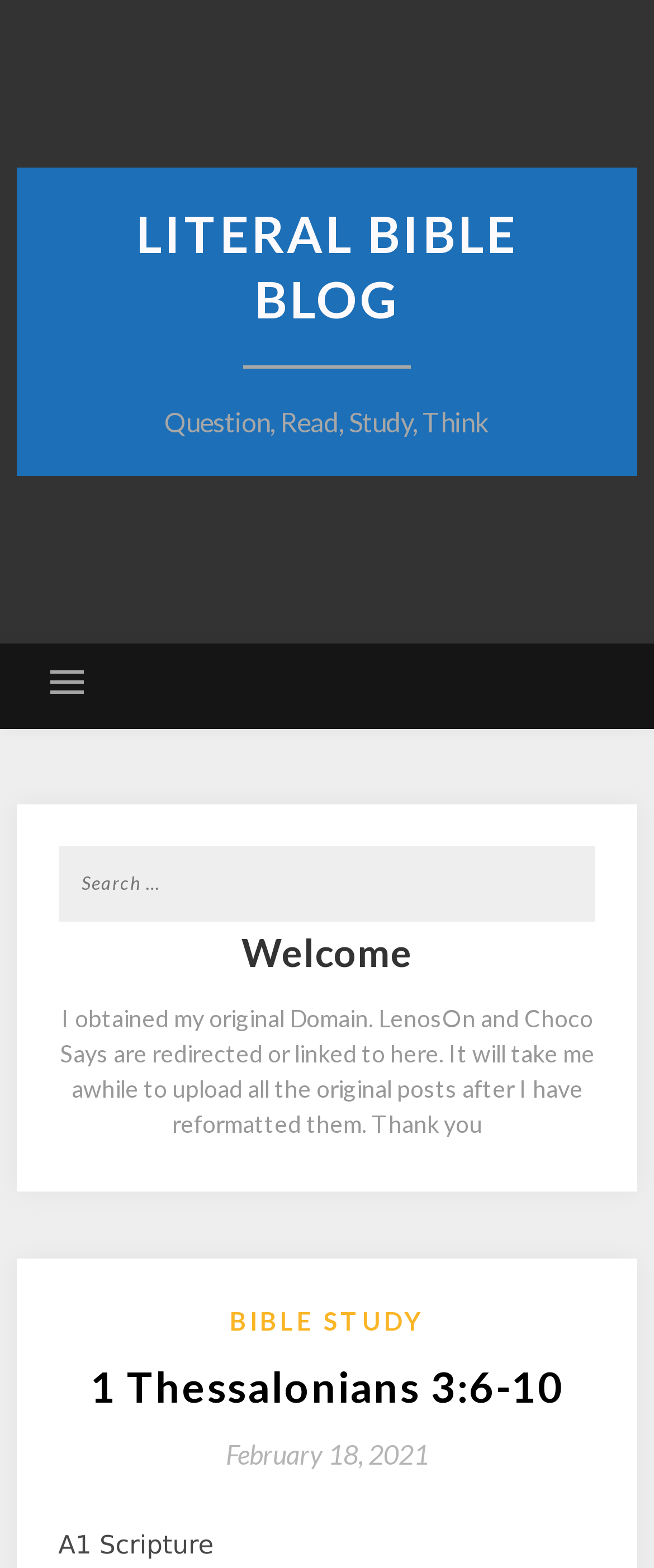What is the category of the post '1 Thessalonians 3:6-10'?
Using the image as a reference, answer the question with a short word or phrase.

BIBLE STUDY